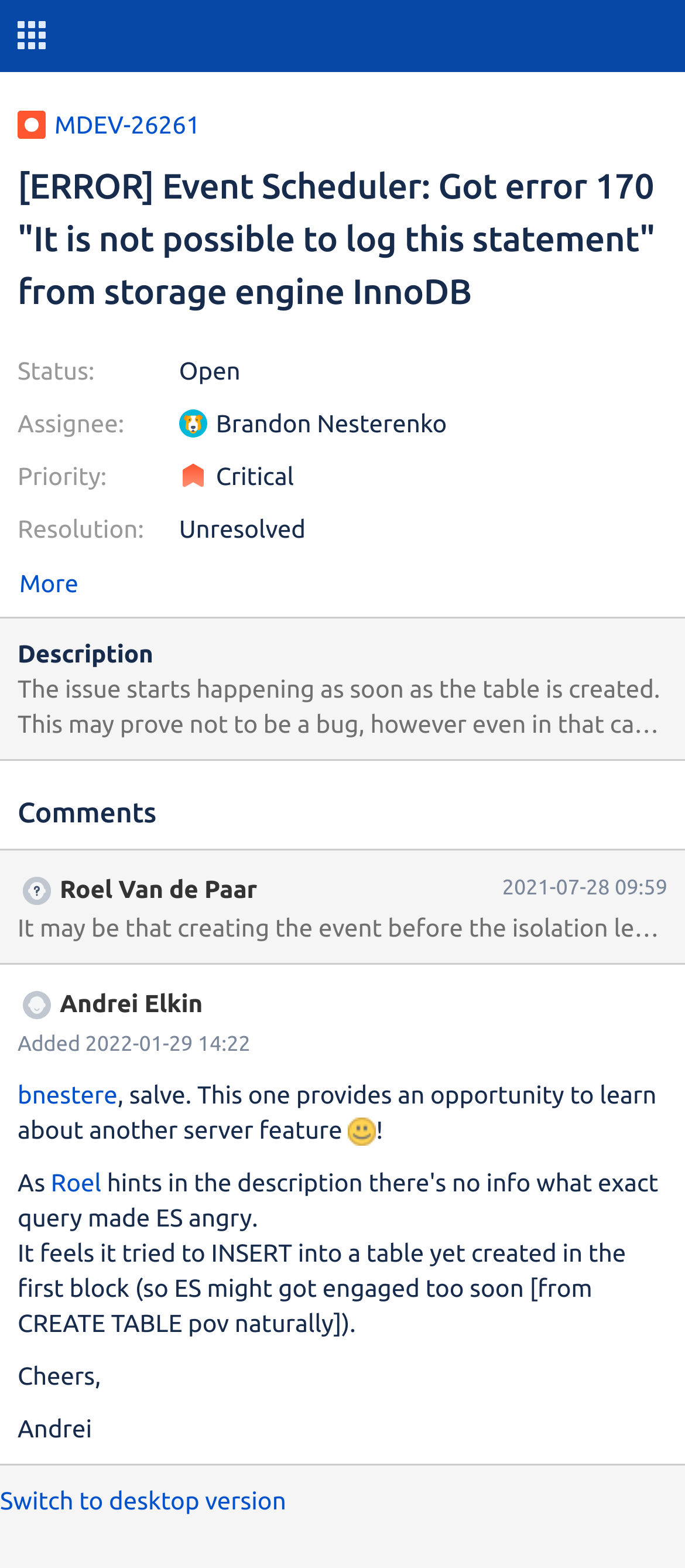Generate a comprehensive caption for the webpage you are viewing.

This webpage appears to be a bug tracking page for a specific issue, MDEV-26261, related to the Event Scheduler in a database system. At the top of the page, there is a small image, followed by a link to the issue ID and a heading that describes the error.

Below the heading, there are several static text elements that display information about the issue, including its status, assignee, priority, and resolution. These elements are aligned to the left and are positioned near the top of the page.

To the right of the status information, there are three images, each accompanied by a static text element that displays additional information about the issue. The first image is followed by the text "Open", the second image is followed by the assignee's name, Brandon Nesterenko, and the third image is followed by the priority level, "Critical".

Below the status and assignee information, there is a button labeled "More" and a heading that reads "Description". The description is a lengthy block of text that explains the issue in detail, including the steps to reproduce it and the expected behavior.

Further down the page, there is a heading that reads "Comments", followed by a series of comments from different users. Each comment includes an image, the user's name, and the date and time the comment was posted. The comments are arranged in a vertical list, with the most recent comment at the top.

At the very bottom of the page, there is a link to switch to the desktop version of the page.